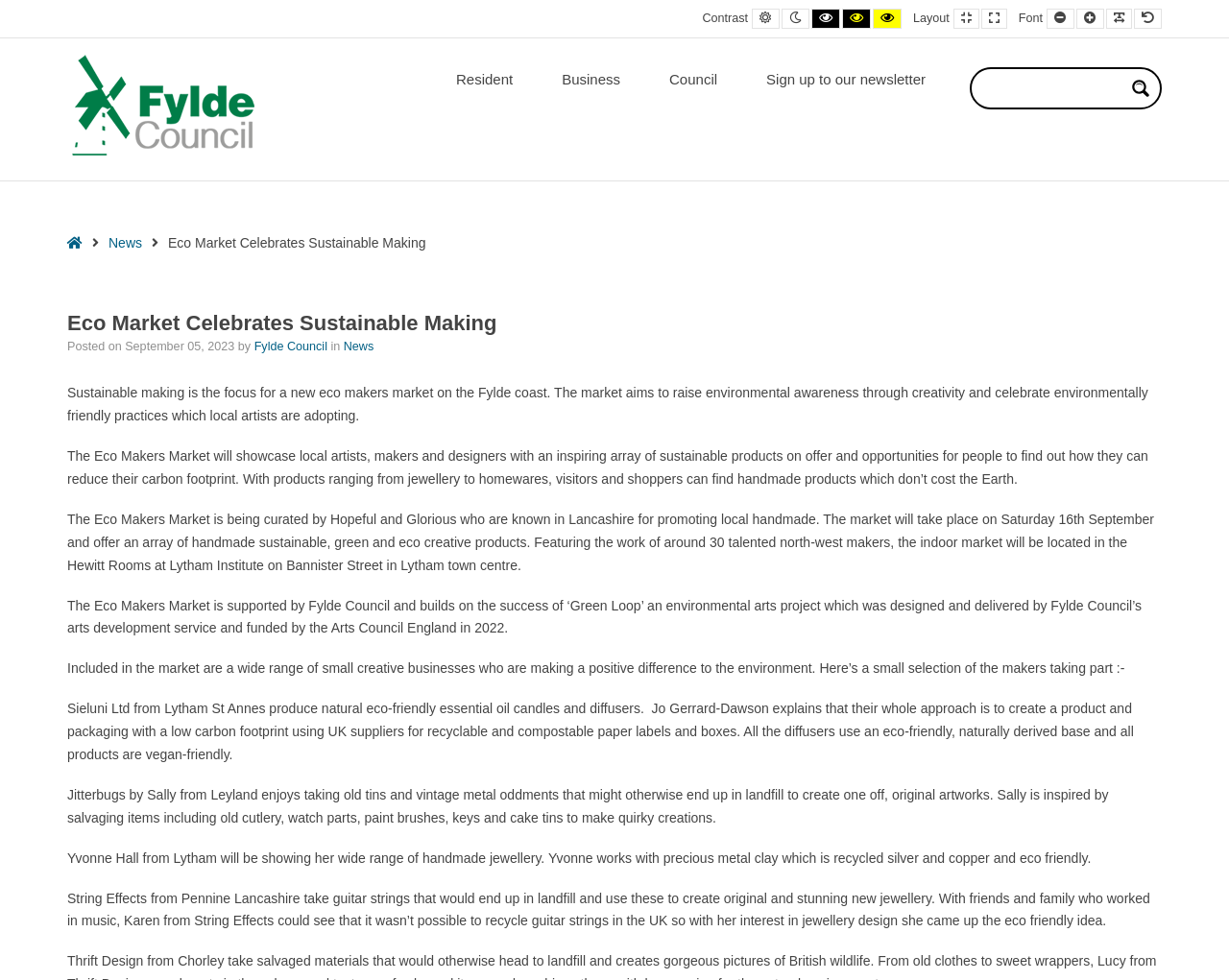Please determine the bounding box coordinates of the element to click in order to execute the following instruction: "Click the 'Larger Font' button". The coordinates should be four float numbers between 0 and 1, specified as [left, top, right, bottom].

[0.876, 0.009, 0.898, 0.029]